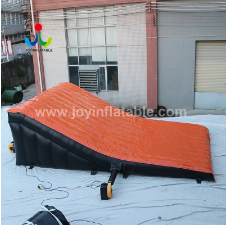Where is the airbag positioned?
Based on the image, answer the question with a single word or brief phrase.

At a slight incline